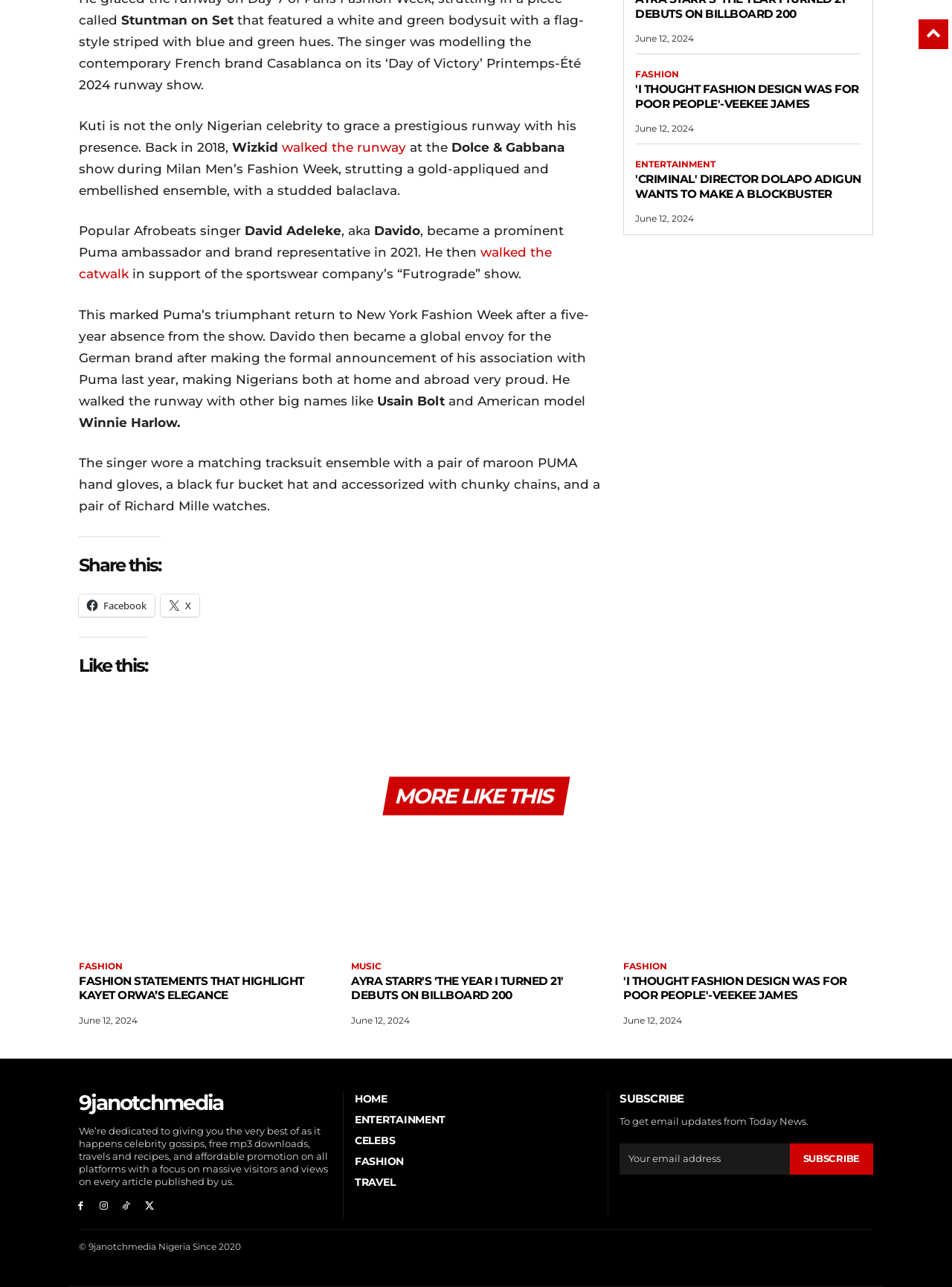Provide the bounding box coordinates of the HTML element this sentence describes: "Entertainment". The bounding box coordinates consist of four float numbers between 0 and 1, i.e., [left, top, right, bottom].

[0.373, 0.865, 0.627, 0.875]